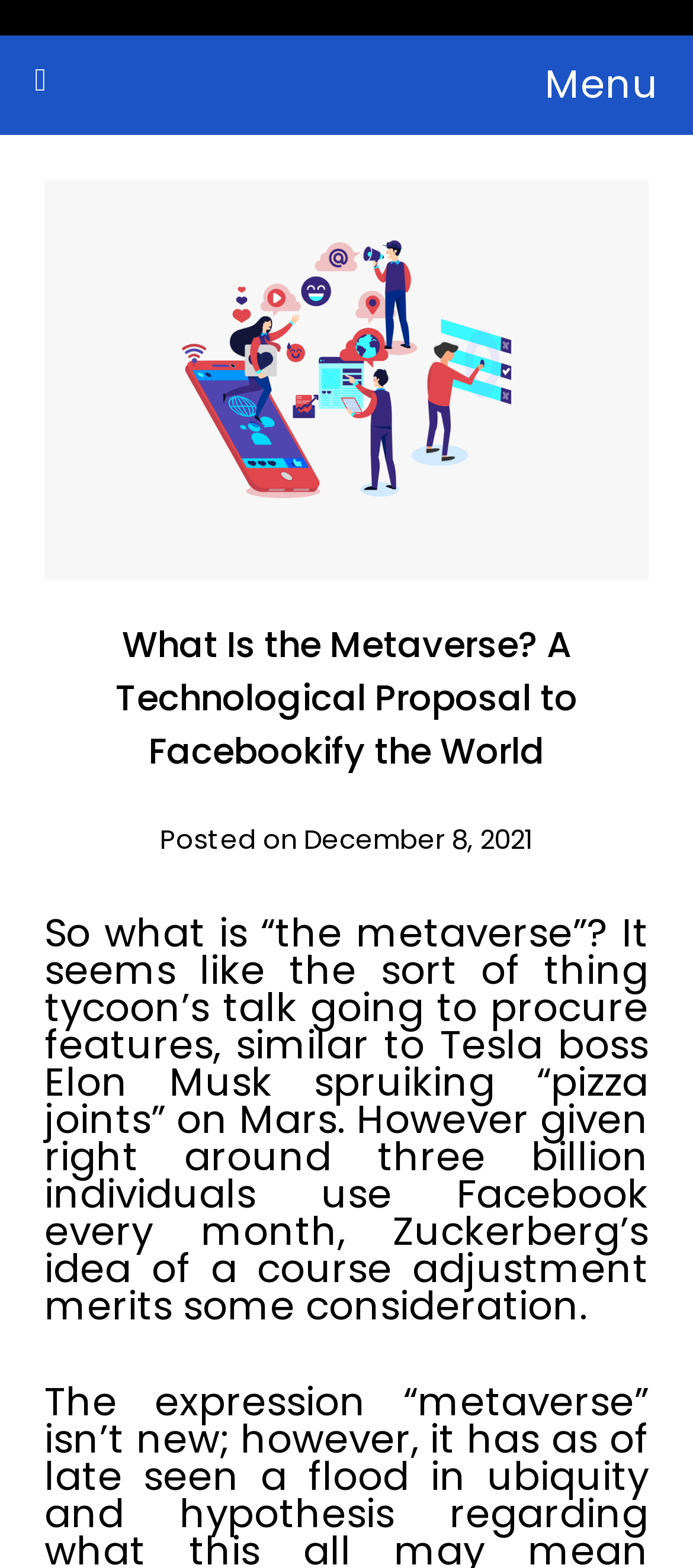Write an extensive caption that covers every aspect of the webpage.

The webpage is about the concept of the metaverse, with a focus on Facebook's proposal to create a technological world. At the top of the page, there is a link to "Cryptocurrency Bulletin" and a static text "Crypto Wallets, News, Reviews and Guides" positioned next to it. Below these elements, there is a menu icon represented by a hamburger symbol, which is not expanded by default.

When the menu is expanded, an image appears, followed by a header section that contains the title "What Is the Metaverse? A Technological Proposal to Facebookify the World" in a prominent font size. Below the title, there is a static text indicating the post date, "Posted on December 8, 2021".

The main content of the page starts with a paragraph that discusses the concept of the metaverse, comparing it to ideas like Elon Musk's "pizza joints" on Mars. The text suggests that given the massive user base of Facebook, Mark Zuckerberg's idea of creating a metaverse deserves consideration. This paragraph is positioned below the header section and takes up a significant portion of the page.